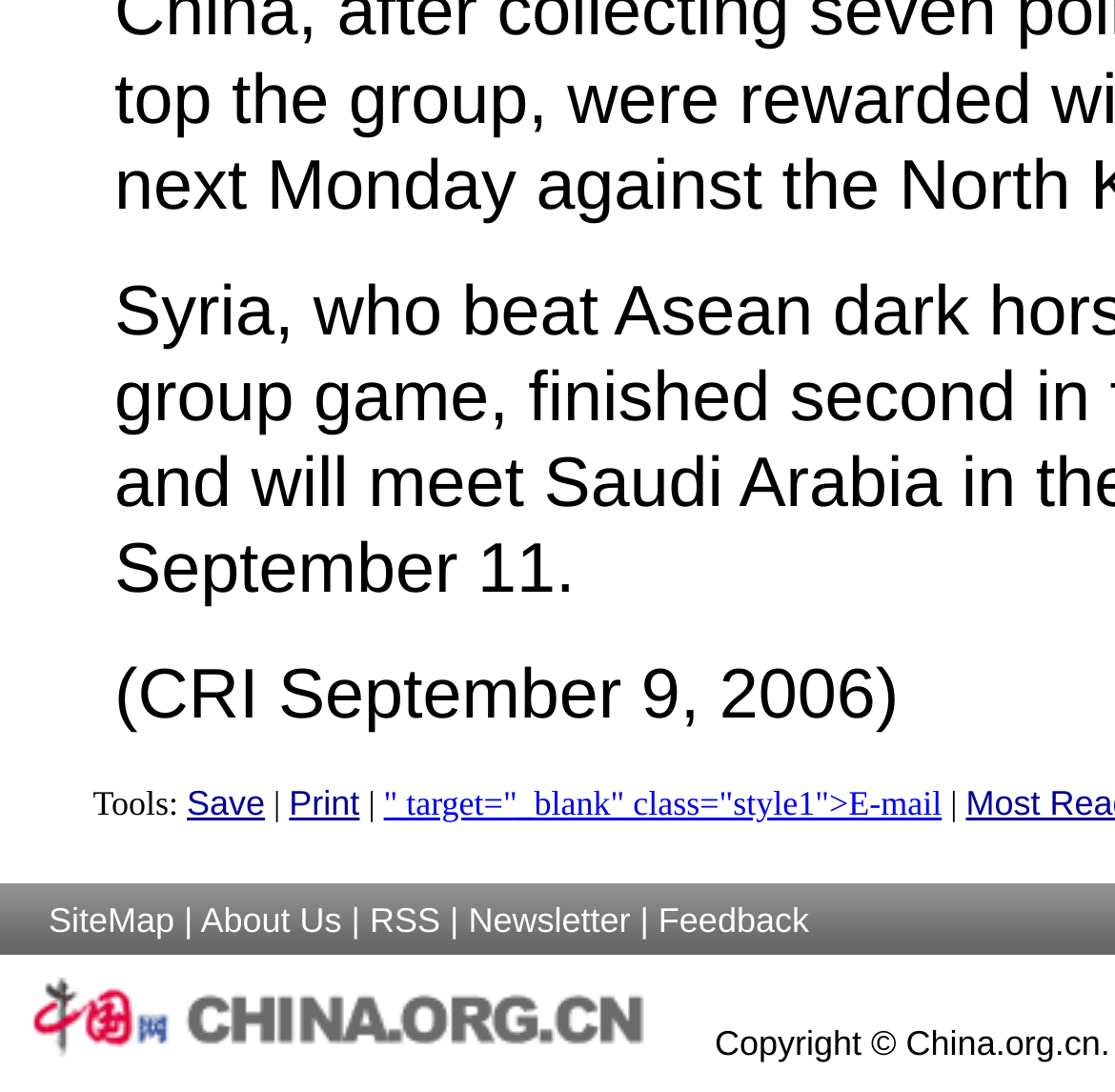Is there an image at the bottom of the page?
Can you provide a detailed and comprehensive answer to the question?

Yes, there is an image at the bottom of the page with a bounding box of [0.0, 0.895, 0.641, 0.969].